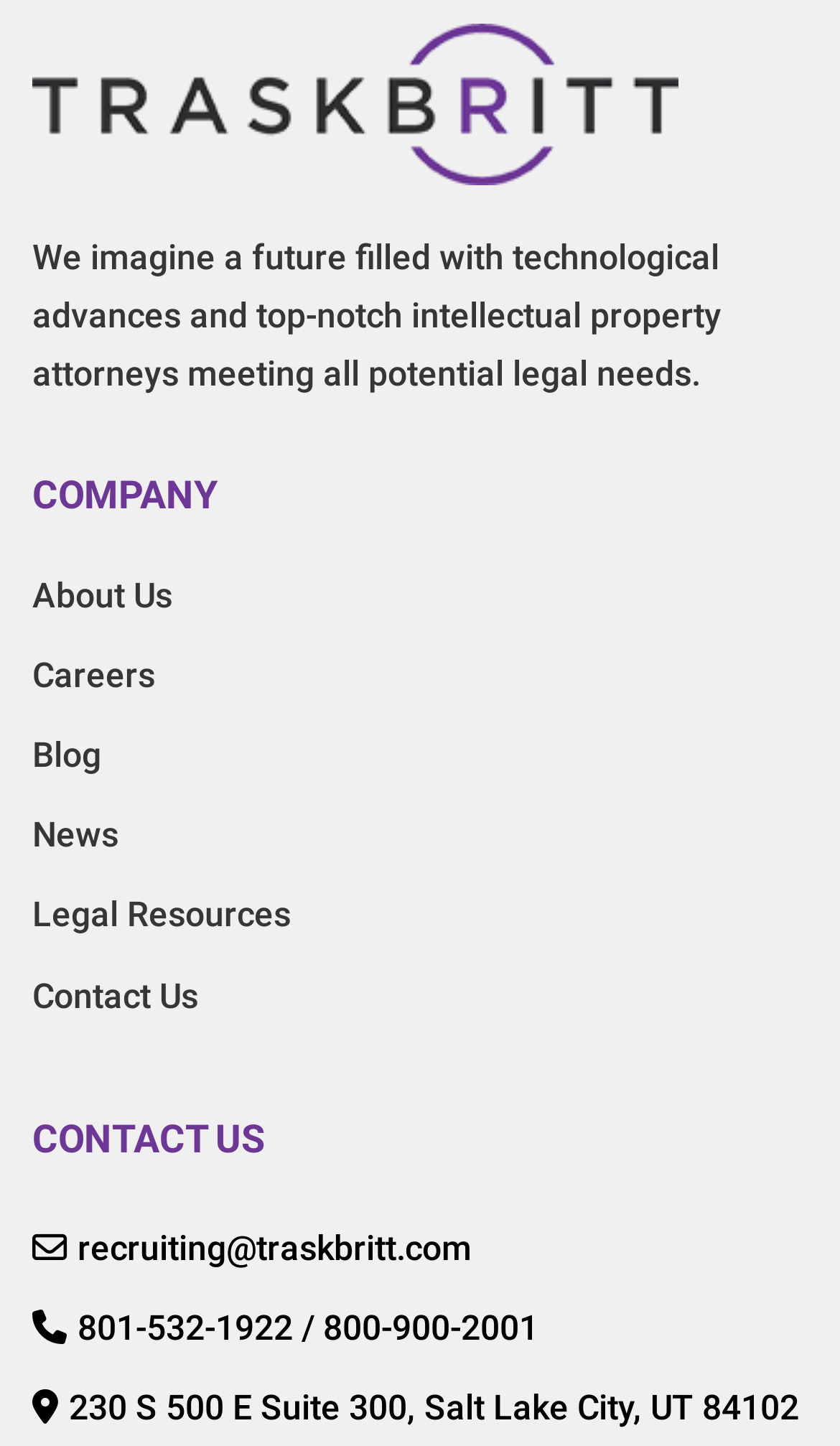Determine the bounding box coordinates of the clickable area required to perform the following instruction: "read the company description". The coordinates should be represented as four float numbers between 0 and 1: [left, top, right, bottom].

[0.038, 0.164, 0.859, 0.273]